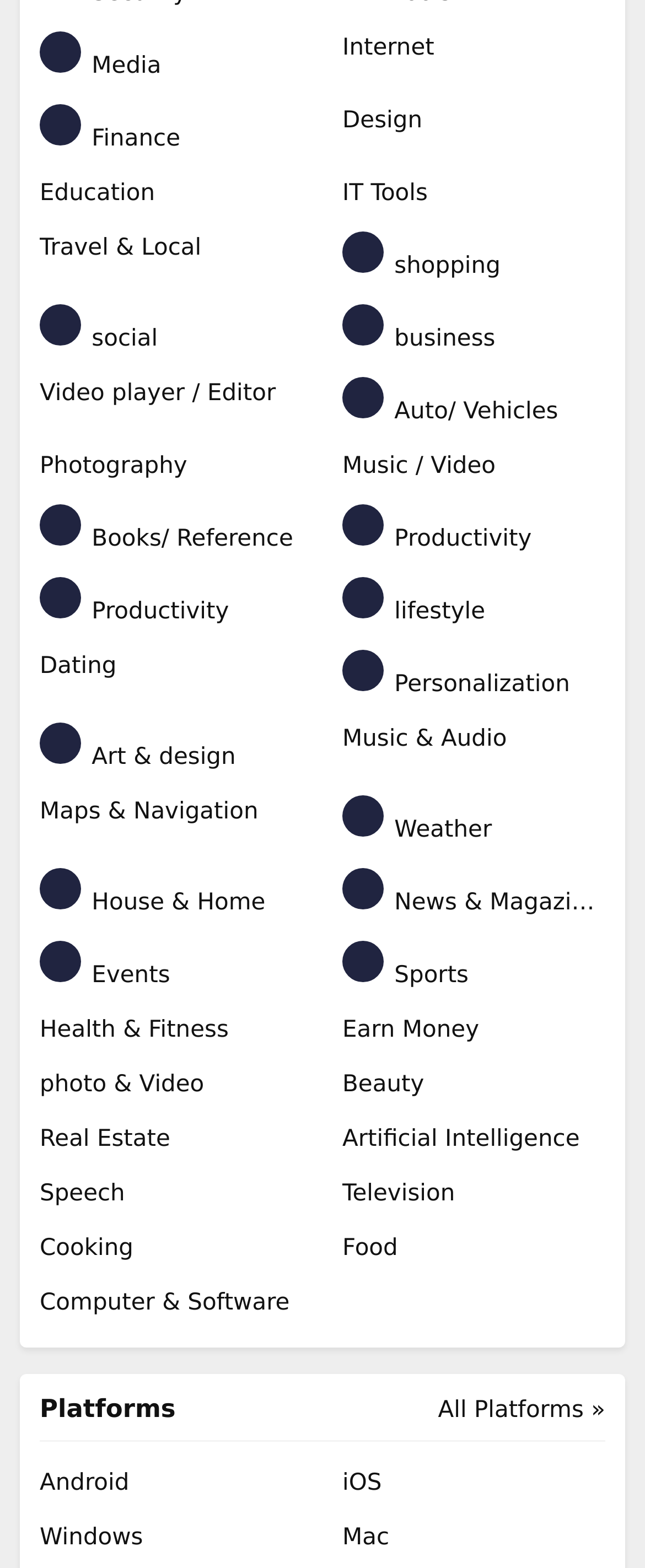Use a single word or phrase to answer the question:
What is the last category listed on the webpage?

Computer & Software